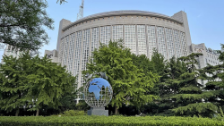What does the globe sculpture symbolize?
Provide a fully detailed and comprehensive answer to the question.

The globe sculpture prominently featured in the foreground of the image symbolizes international connections and cooperation, highlighting the importance of global diplomacy and collaboration.